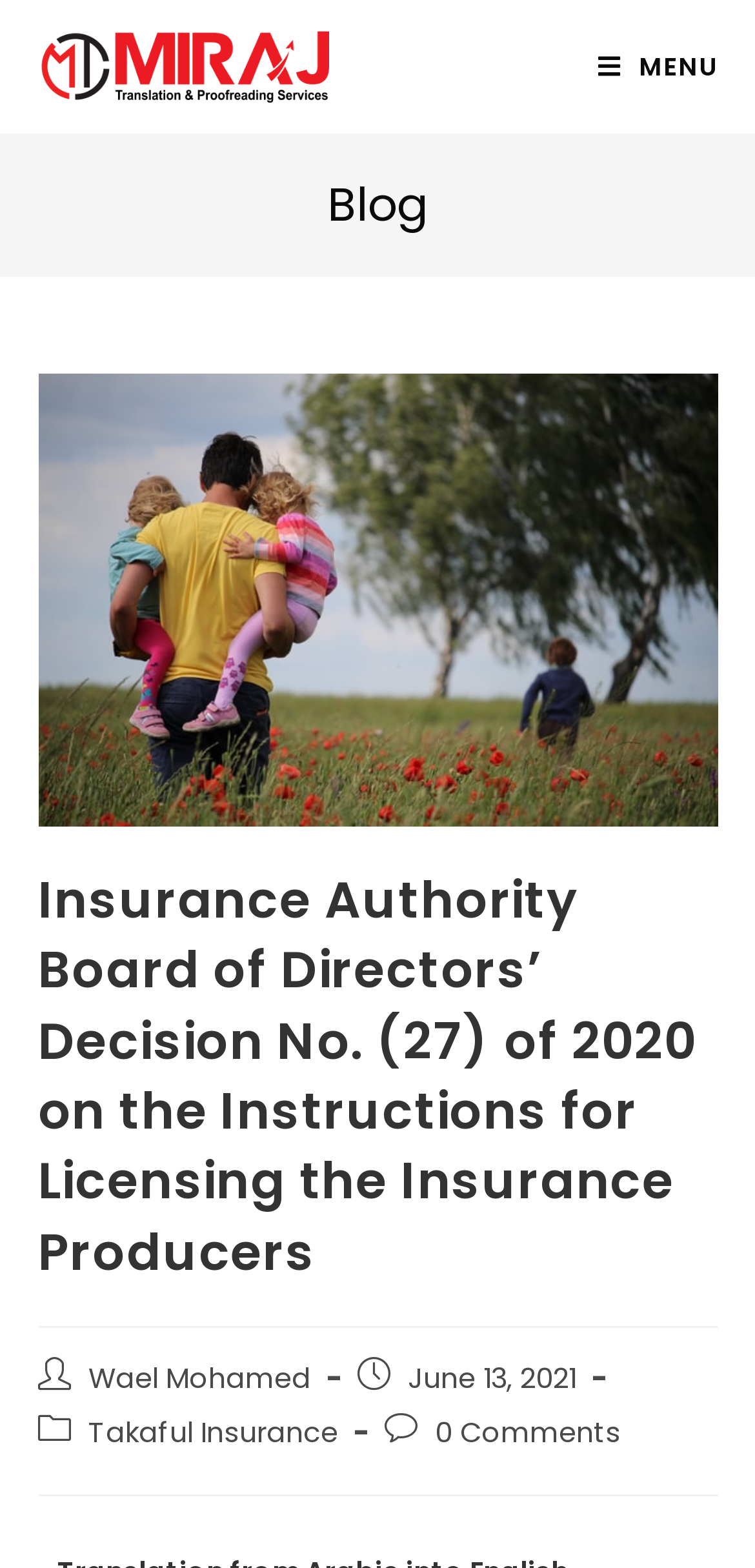Provide an in-depth description of the elements and layout of the webpage.

The webpage appears to be a blog post or article page. At the top left, there is a logo or image of "Miraj Translation & Proofreading Services" with a link to the same. Next to it, there is a link to "Mobile Menu" with a "MENU" text. 

Below this top section, there is a header section that spans the entire width of the page. Within this section, there is a heading that reads "Blog" on the left side. On the right side of the header section, there is a large image that takes up most of the width, which is related to the "Insurance Authority Board of Directors’ Decision No. (27) of 2020 on the Instructions for Licensing the Insurance Producers".

Below the header section, there is another section that spans the entire width of the page. This section contains a heading with the same title as the image above it. 

At the bottom of the page, there are several links and text elements. On the left side, there is a link to "Wael Mohamed" and another link to "Takaful Insurance". On the right side, there is a text element that reads "June 13, 2021" and another link that reads "0 Comments".